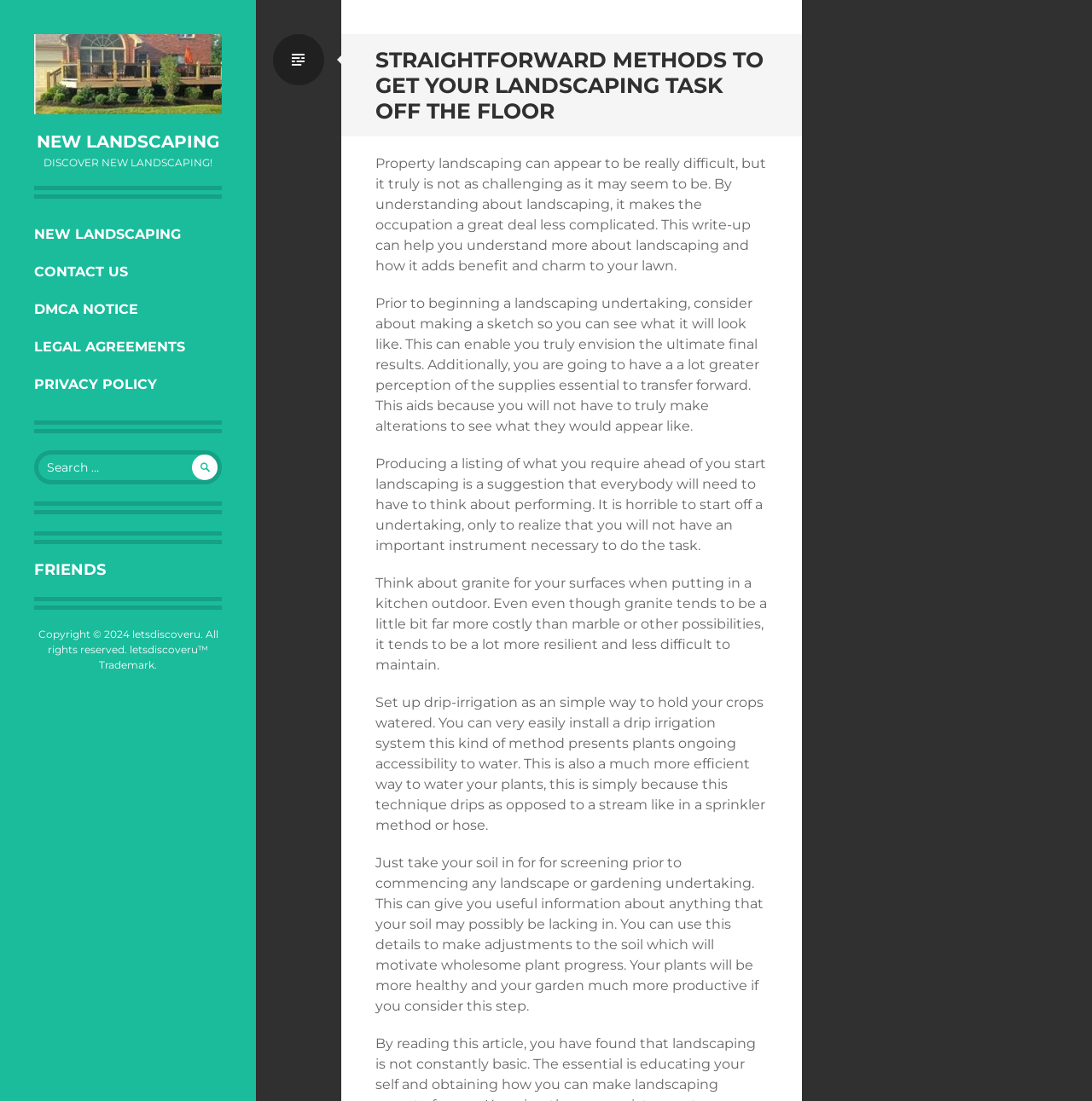Find the bounding box coordinates for the area that should be clicked to accomplish the instruction: "Click on the 'PRIVACY POLICY' link".

[0.0, 0.333, 0.234, 0.367]